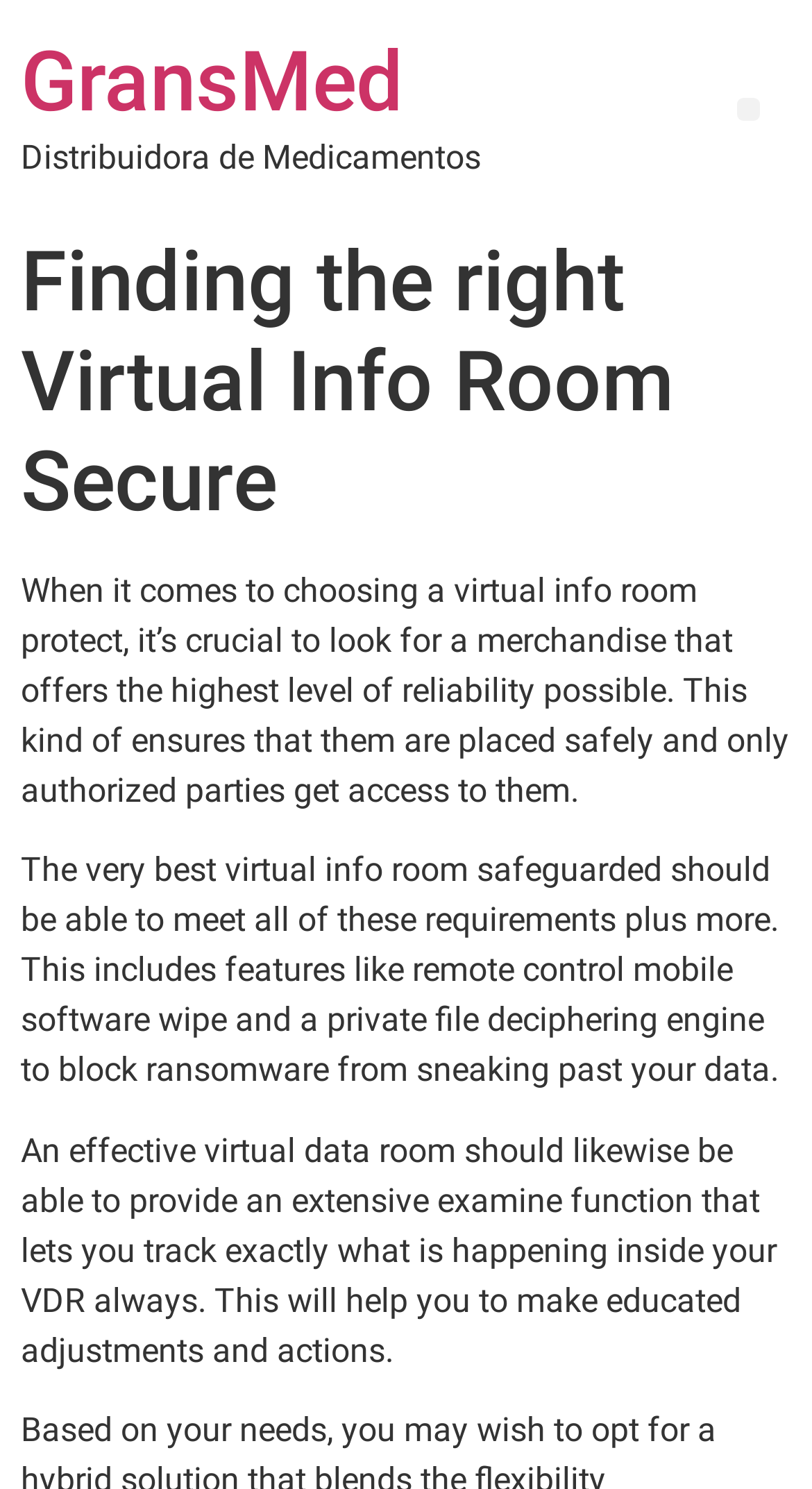What is the purpose of a virtual info room?
Use the image to answer the question with a single word or phrase.

To keep data safe